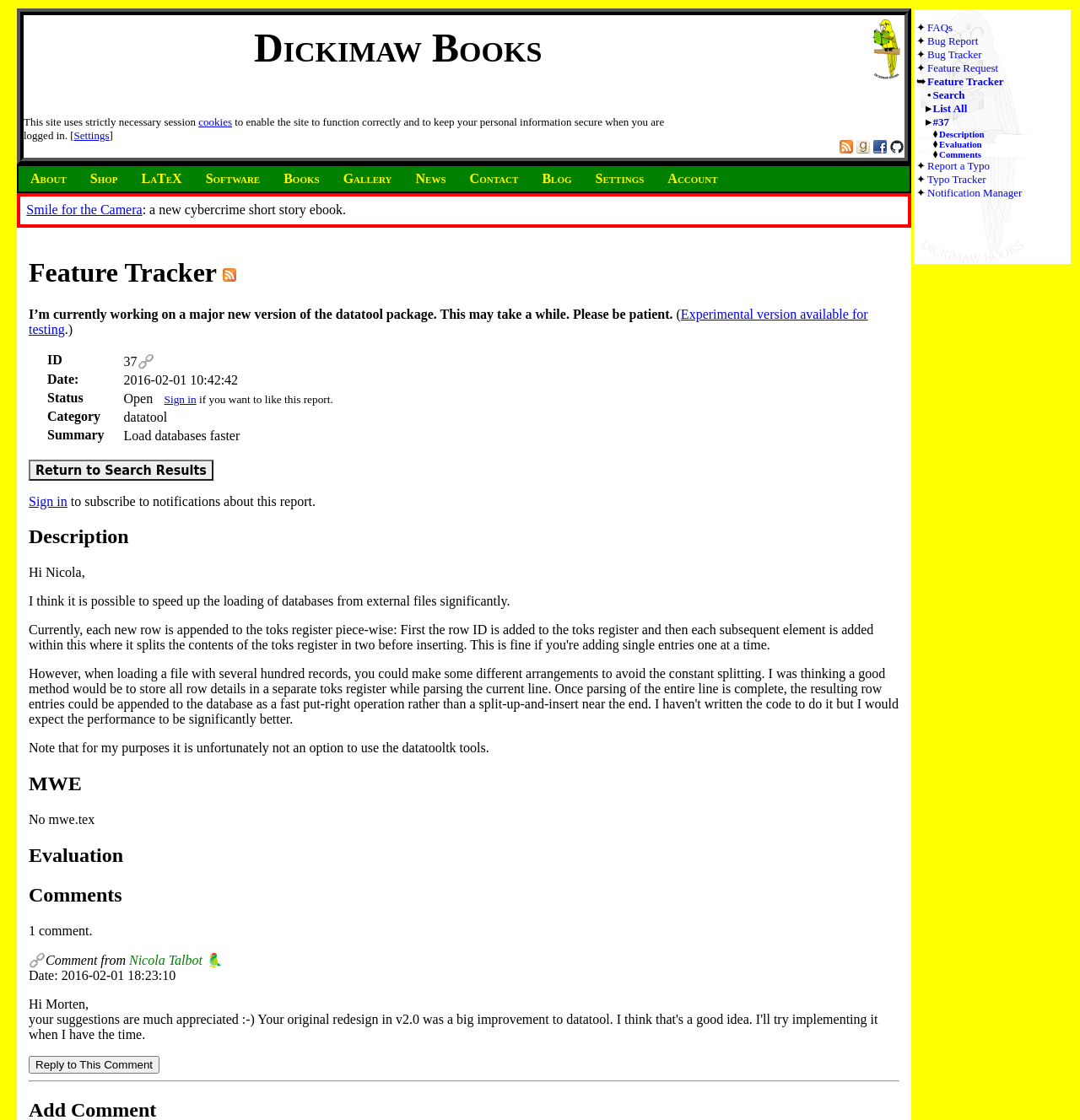Using the format (top-left x, top-left y, bottom-right x, bottom-right y), provide the bounding box coordinates for the described UI element. All values should be floating point numbers between 0 and 1: Evaluation

[0.87, 0.124, 0.909, 0.133]